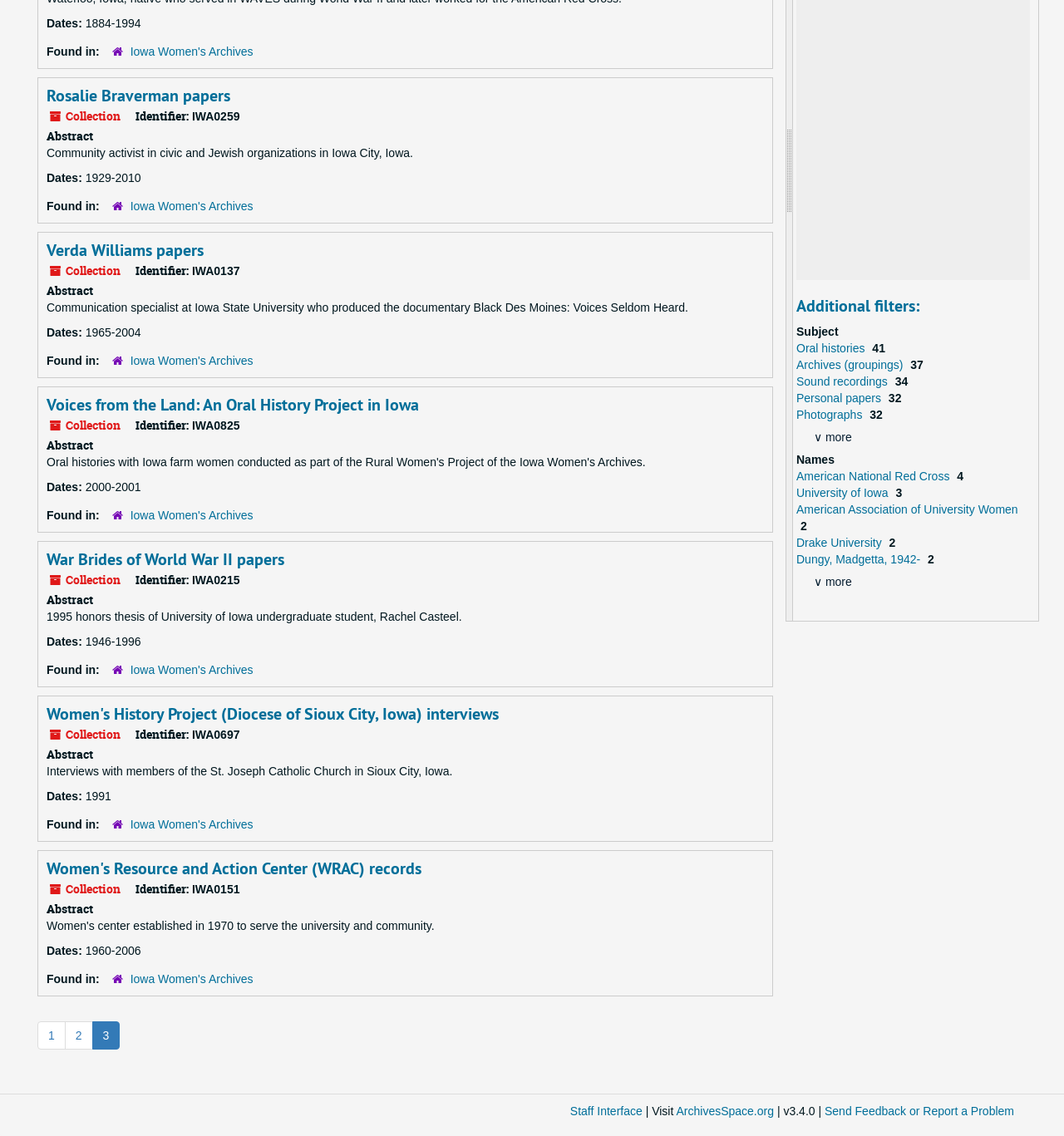Extract the bounding box coordinates for the UI element described by the text: "American Association of University Women". The coordinates should be in the form of [left, top, right, bottom] with values between 0 and 1.

[0.748, 0.442, 0.957, 0.454]